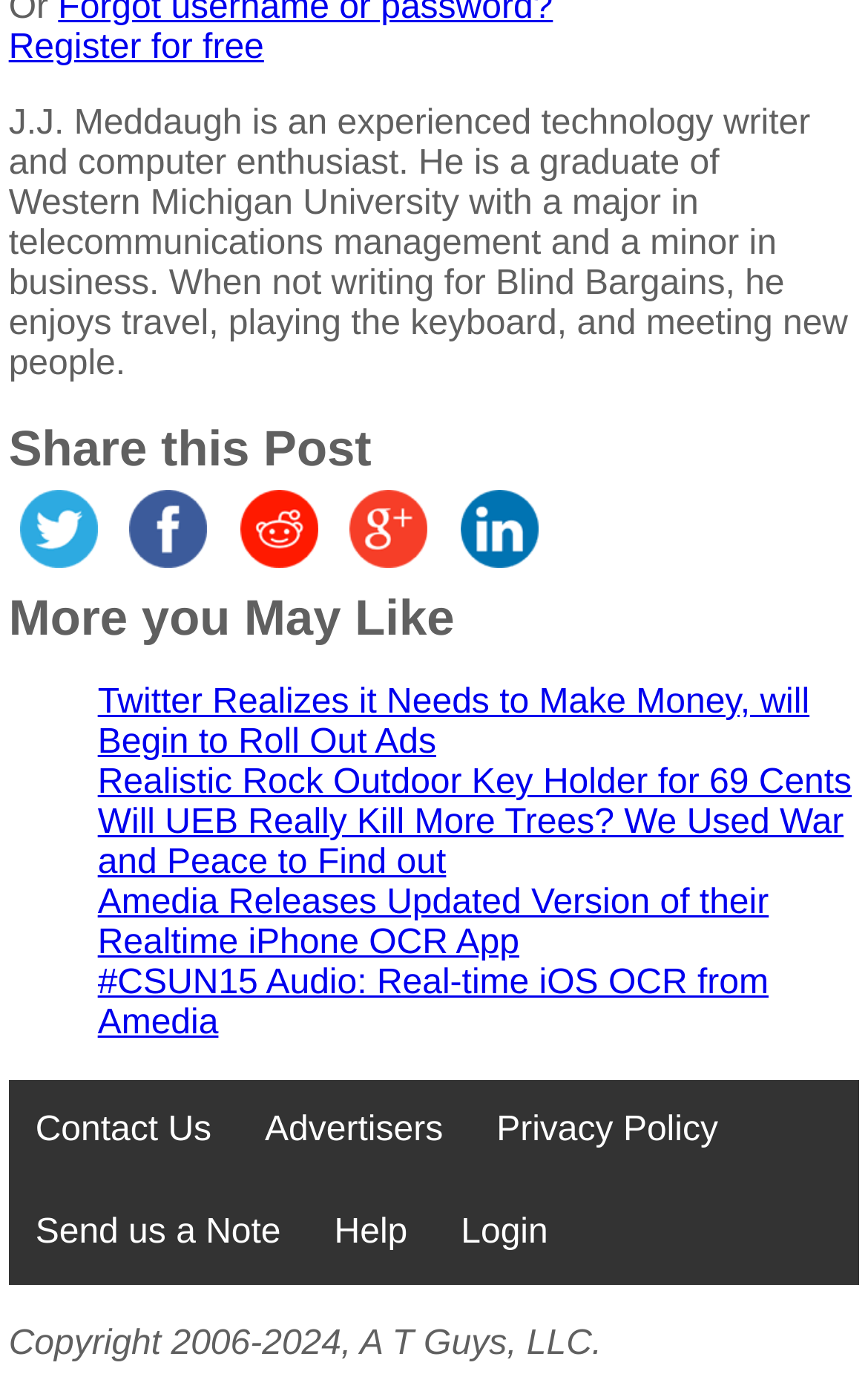Determine the bounding box coordinates in the format (top-left x, top-left y, bottom-right x, bottom-right y). Ensure all values are floating point numbers between 0 and 1. Identify the bounding box of the UI element described by: Send us a Note

[0.01, 0.861, 0.354, 0.935]